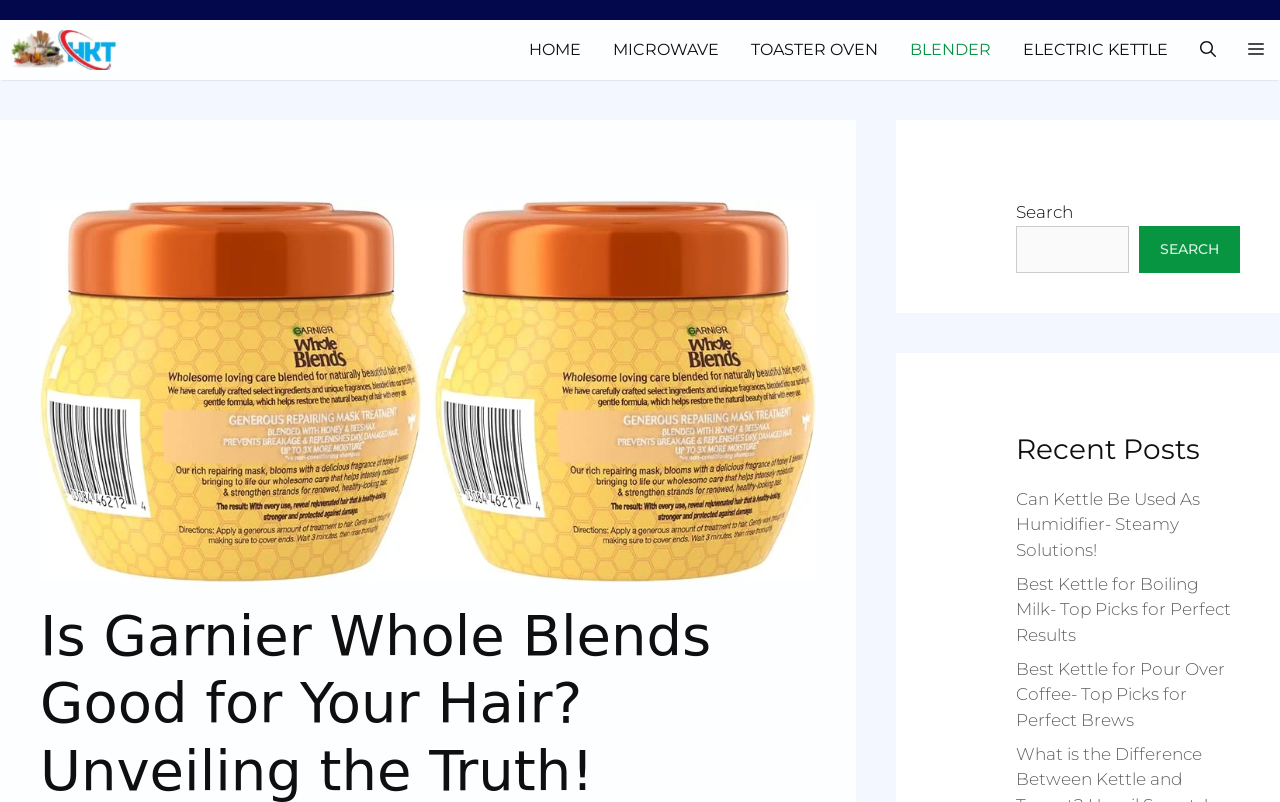Identify the bounding box coordinates for the region of the element that should be clicked to carry out the instruction: "Search for a topic". The bounding box coordinates should be four float numbers between 0 and 1, i.e., [left, top, right, bottom].

[0.794, 0.281, 0.882, 0.34]